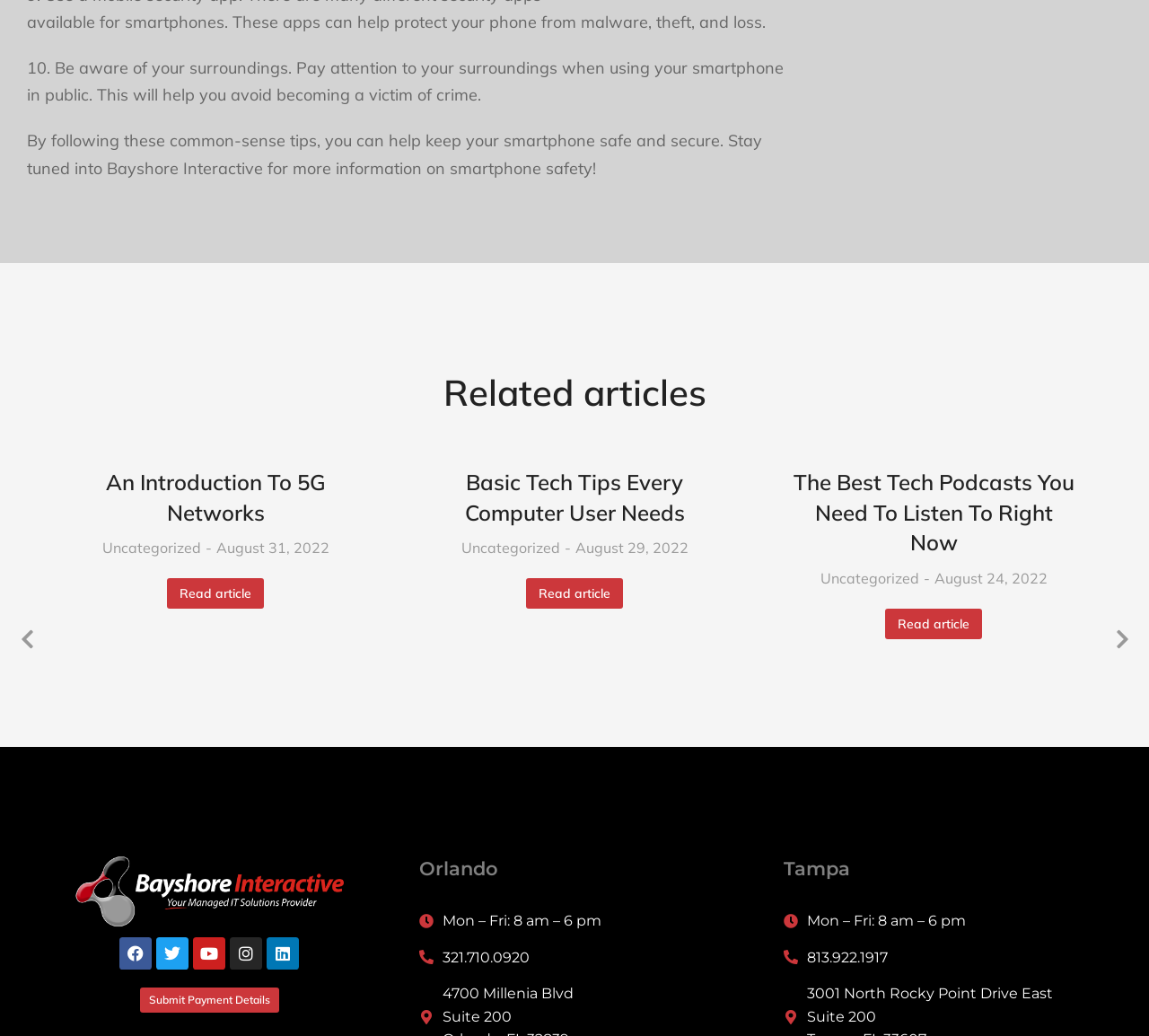Can you determine the bounding box coordinates of the area that needs to be clicked to fulfill the following instruction: "Read more about Basic Tech Tips Every Computer User Needs"?

[0.458, 0.558, 0.542, 0.587]